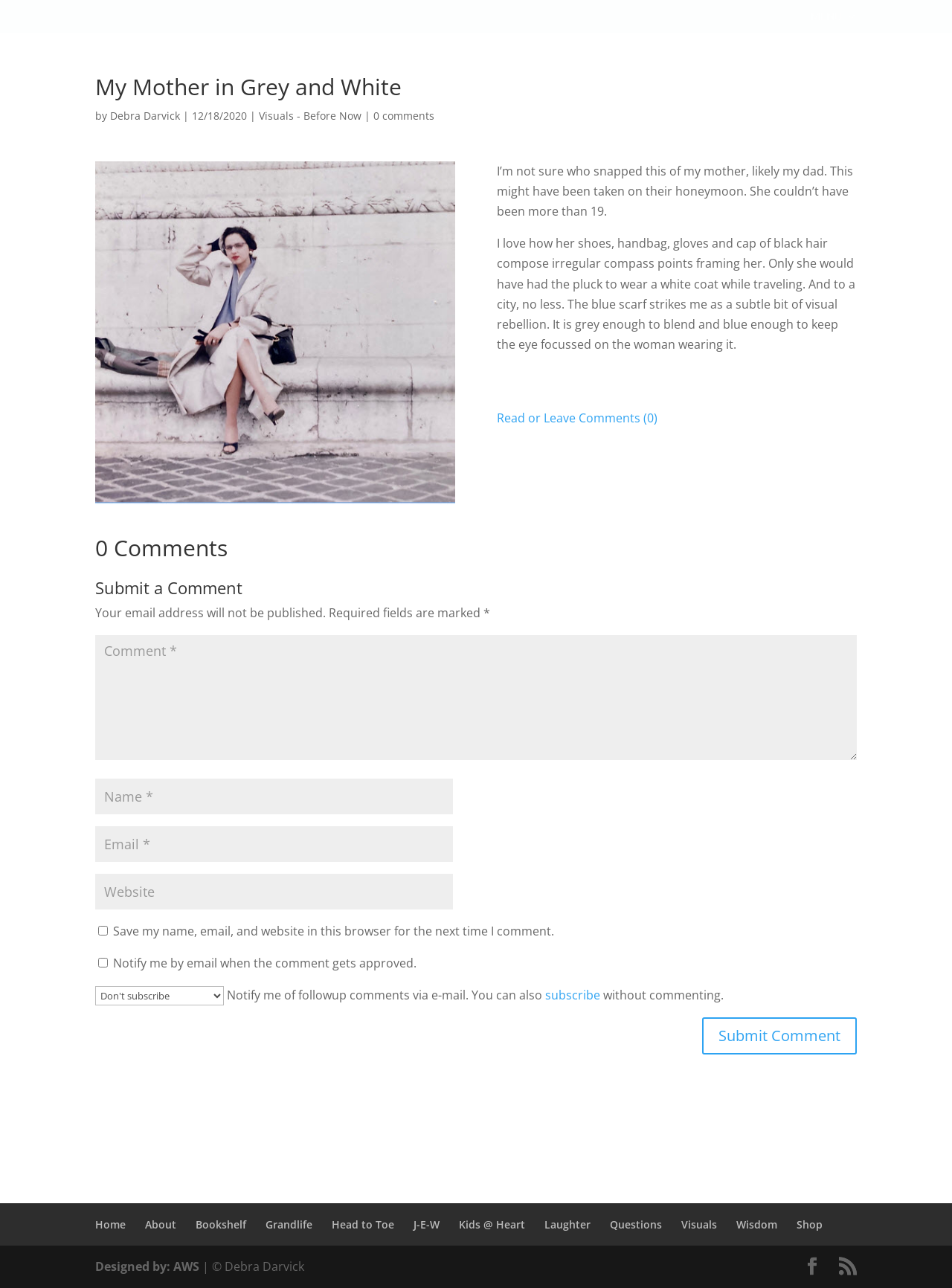Please identify the bounding box coordinates of the element that needs to be clicked to execute the following command: "Click the 'MENU 3' link". Provide the bounding box using four float numbers between 0 and 1, formatted as [left, top, right, bottom].

[0.852, 0.009, 0.9, 0.025]